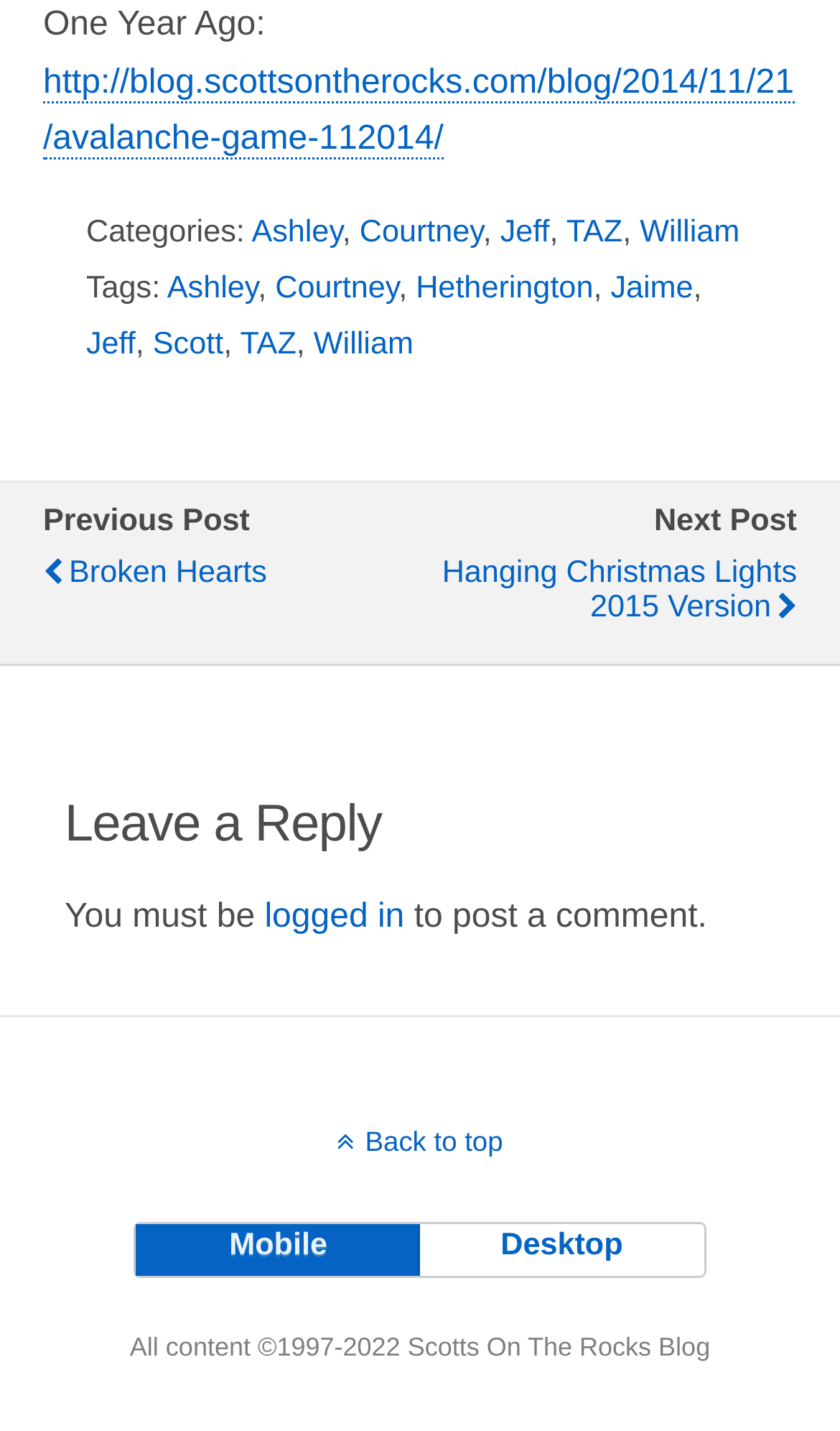Find the bounding box of the UI element described as follows: "Broken Hearts".

[0.051, 0.376, 0.491, 0.424]